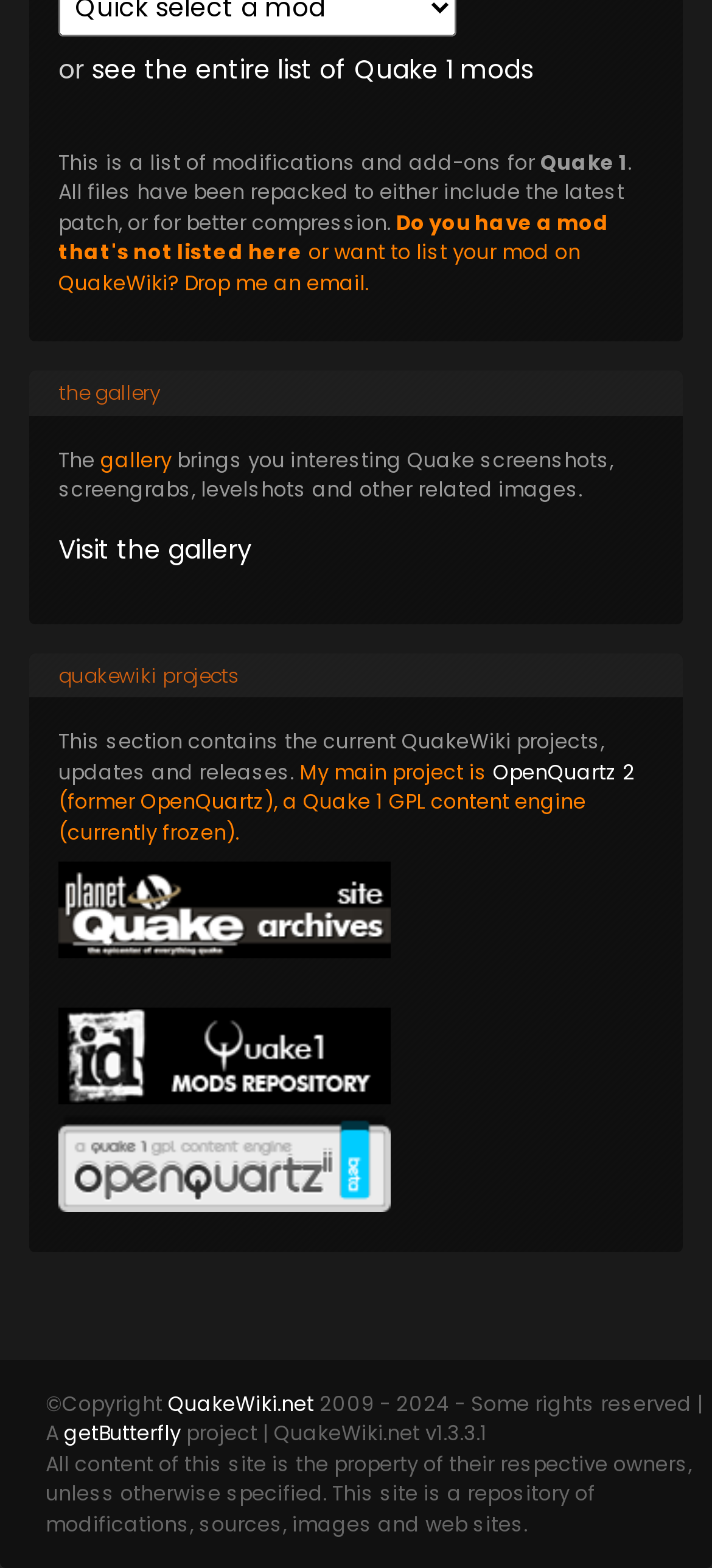Please identify the bounding box coordinates of the clickable area that will fulfill the following instruction: "learn about OpenQuartz 2". The coordinates should be in the format of four float numbers between 0 and 1, i.e., [left, top, right, bottom].

[0.692, 0.483, 0.892, 0.501]